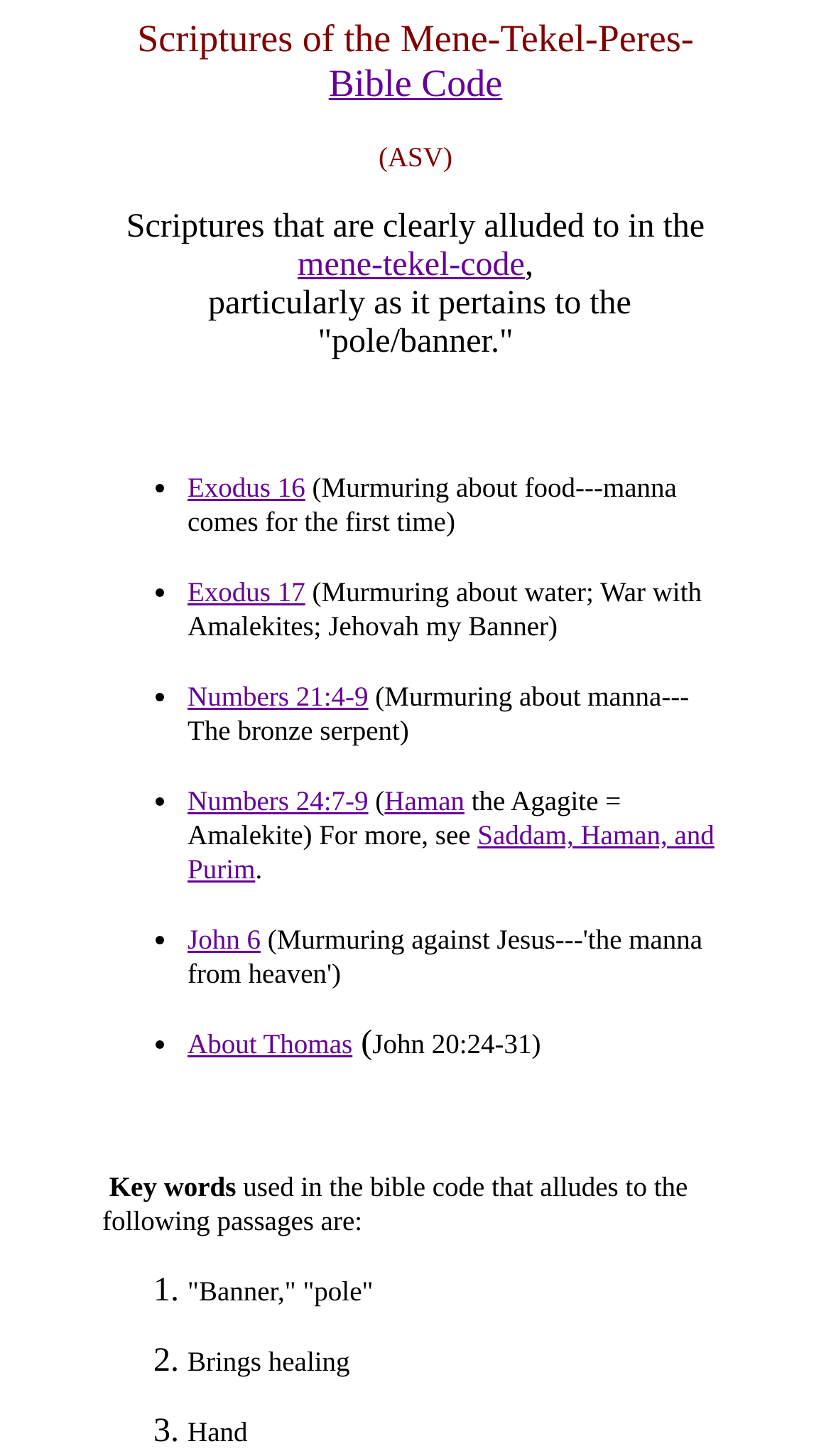Identify the bounding box coordinates of the region that needs to be clicked to carry out this instruction: "Explore the 'John 6' scripture". Provide these coordinates as four float numbers ranging from 0 to 1, i.e., [left, top, right, bottom].

[0.226, 0.634, 0.314, 0.656]